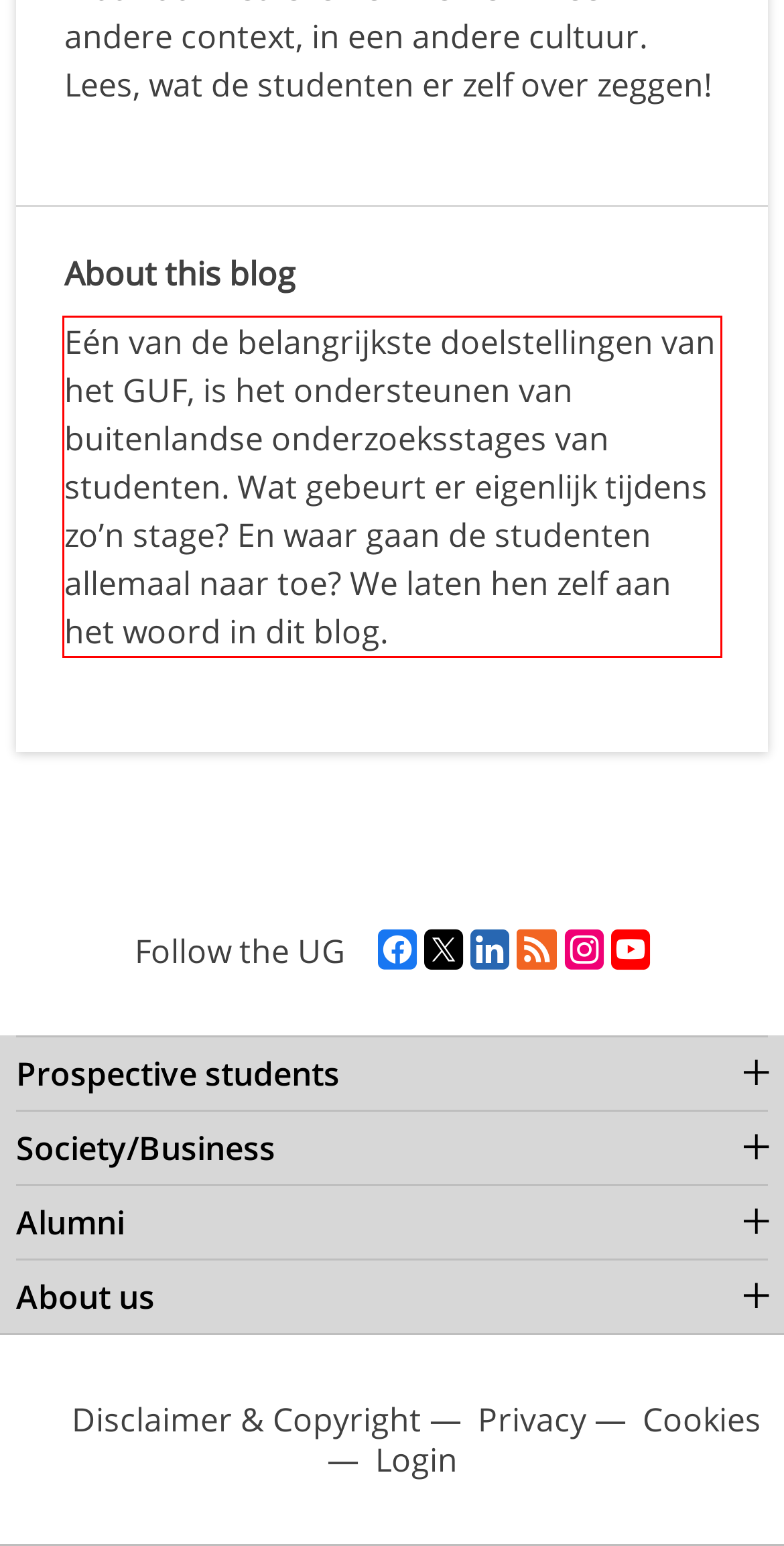Analyze the screenshot of the webpage that features a red bounding box and recognize the text content enclosed within this red bounding box.

Eén van de belangrijkste doelstellingen van het GUF, is het ondersteunen van buitenlandse onderzoeksstages van studenten. Wat gebeurt er eigenlijk tijdens zo’n stage? En waar gaan de studenten allemaal naar toe? We laten hen zelf aan het woord in dit blog.